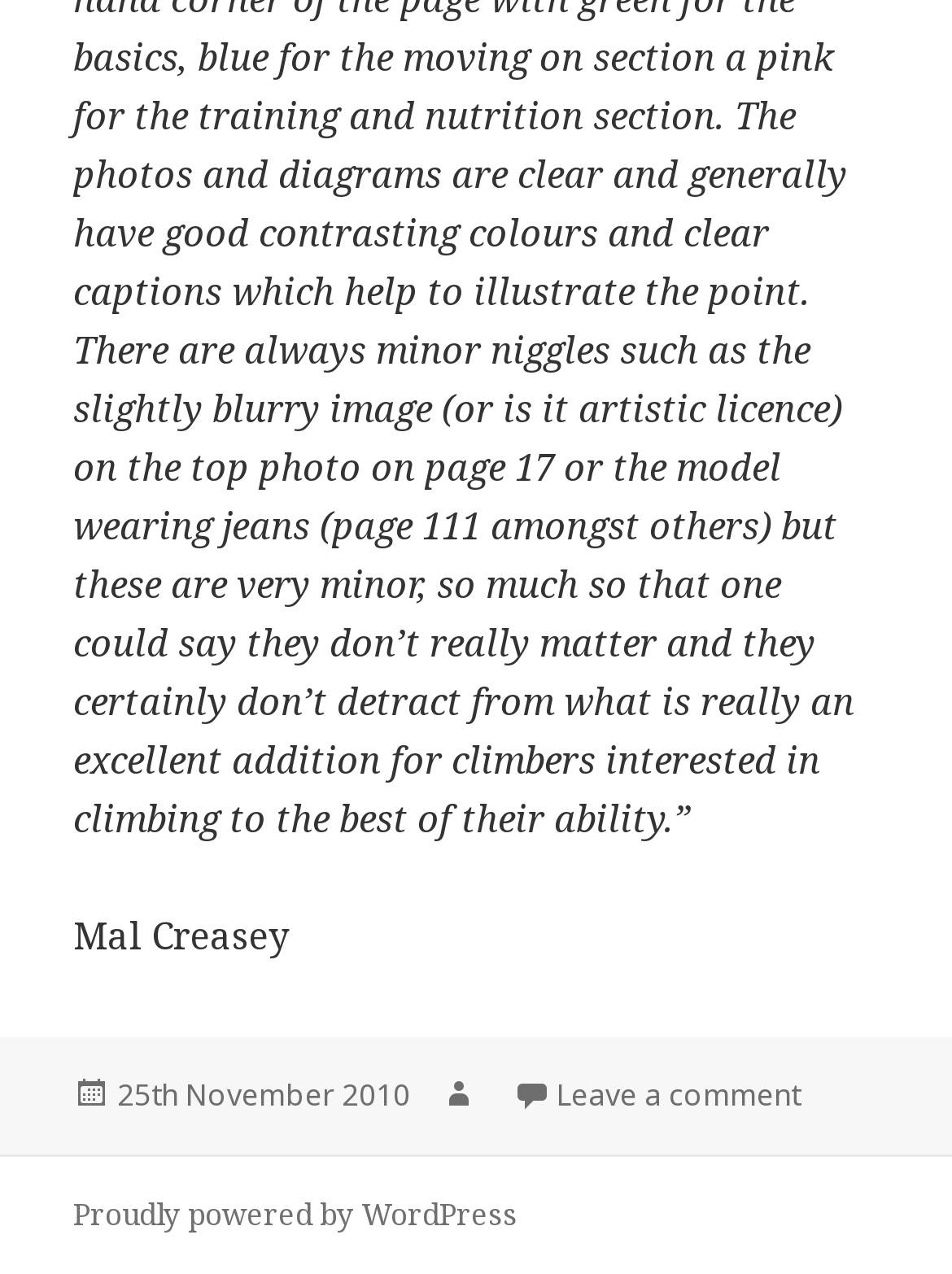What is the platform powering the website?
Please provide a single word or phrase as your answer based on the screenshot.

WordPress